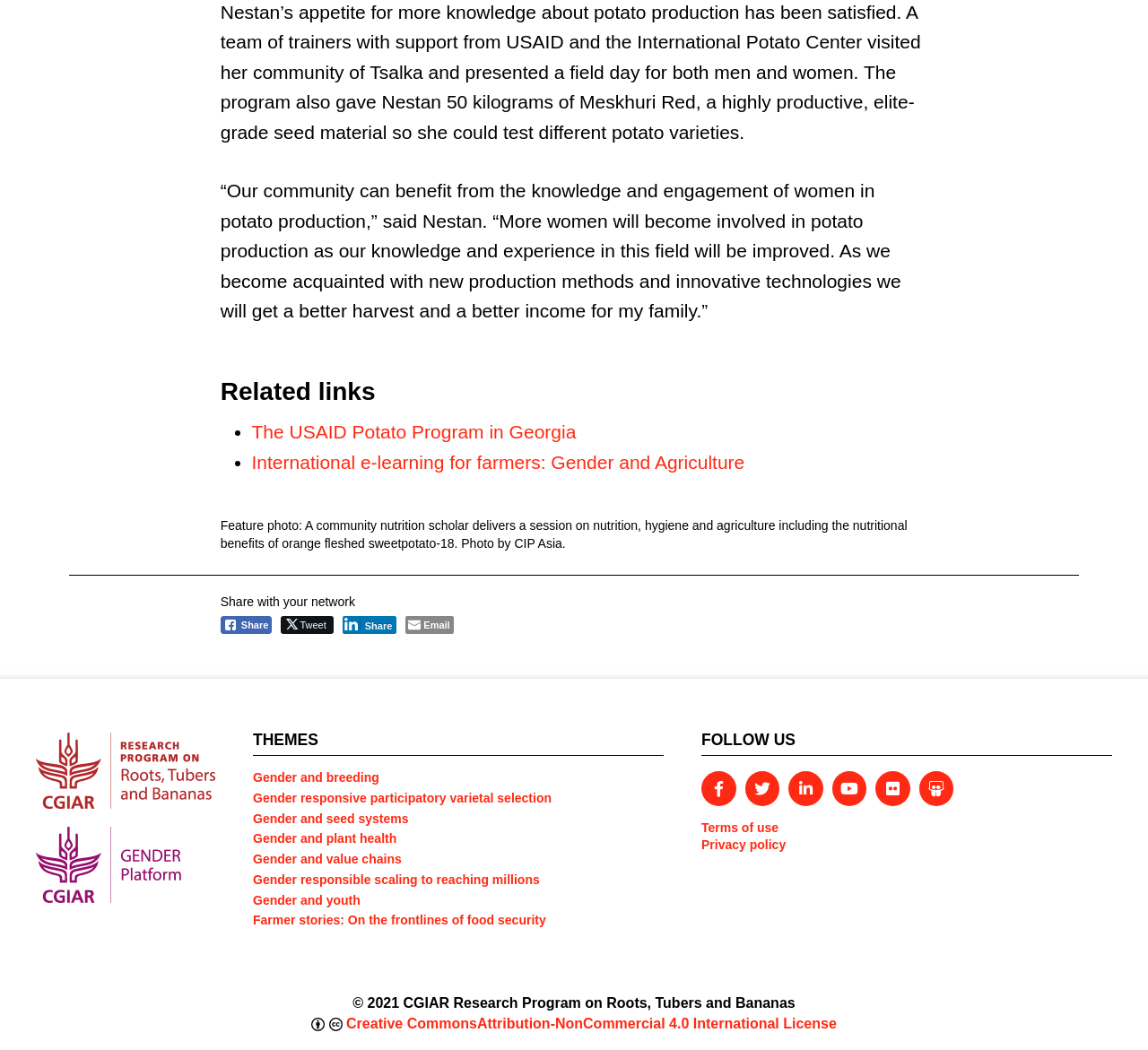Please find the bounding box coordinates of the clickable region needed to complete the following instruction: "View the image". The bounding box coordinates must consist of four float numbers between 0 and 1, i.e., [left, top, right, bottom].

[0.031, 0.698, 0.188, 0.77]